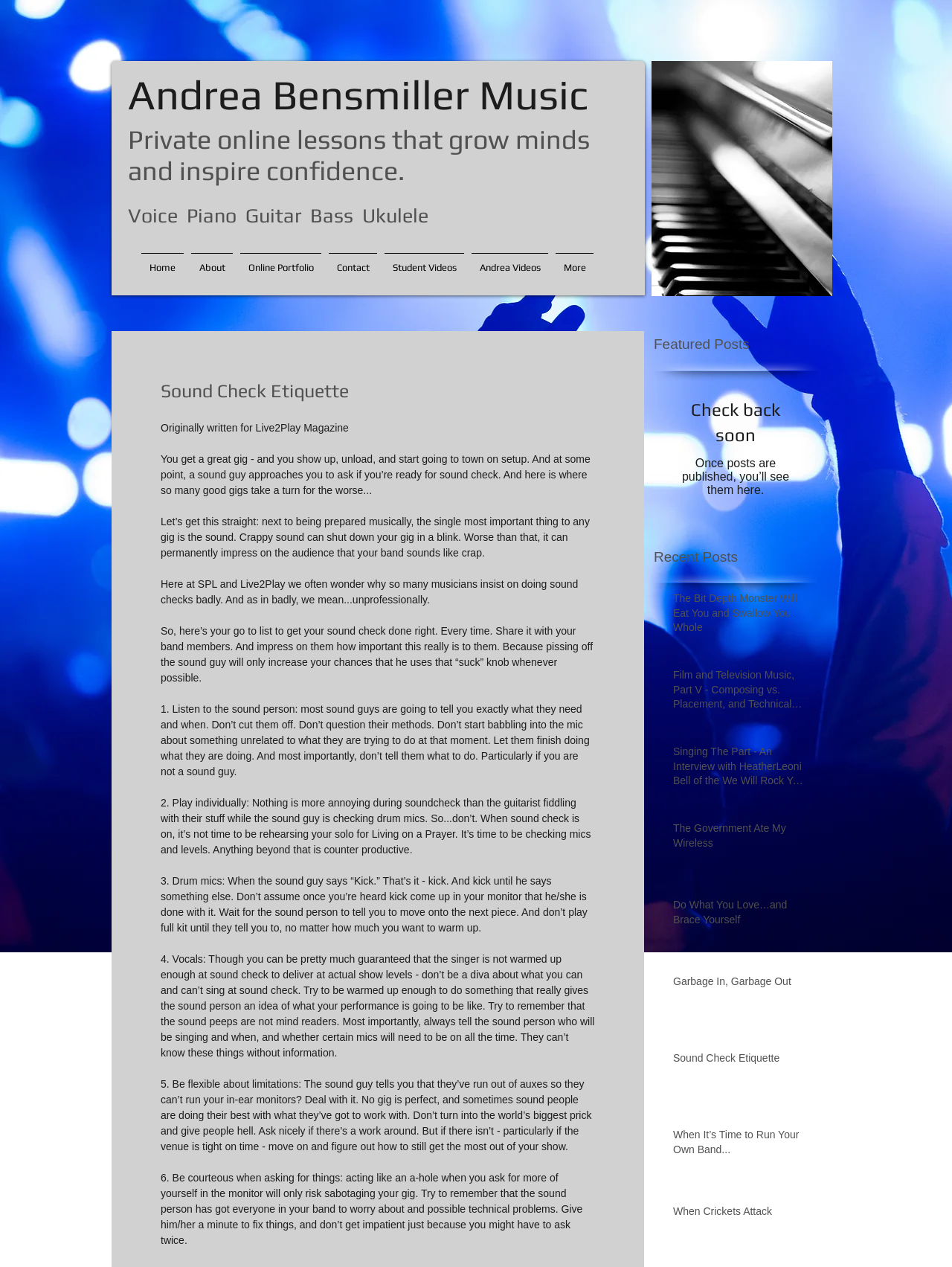Generate a comprehensive description of the contents of the webpage.

The webpage is about Andrea Bensmiller Music, with a focus on music lessons and articles related to the music industry. At the top of the page, there is a heading "Andrea Bensmiller Music" followed by a link to the same title. Below this, there is a heading that describes the services offered, which includes private online lessons for various instruments.

To the right of these headings, there is a navigation menu with links to different sections of the website, including "Home", "About", "Online Portfolio", "Contact", "Student Videos", and "Andrea Videos". There is also a "More" option at the end of the menu.

On the left side of the page, there is a large image of a piano in black and white. Below this image, there is an article titled "Sound Check Etiquette", which appears to be the main content of the page. The article is divided into six sections, each with a numbered heading and a paragraph of text. The sections provide advice on how to conduct a sound check properly, including listening to the sound person, playing individually, and being flexible about limitations.

Below the article, there are two headings, "Featured Posts" and "Recent Posts", which suggest that the website may have a blog or news section. However, the "Featured Posts" section is currently empty, with a message indicating that posts will be published soon. The "Recent Posts" section lists several article titles, each with a link to the full article. These titles appear to be related to music and the music industry.

Overall, the webpage has a clean and organized layout, with a clear focus on music lessons and articles related to the music industry.